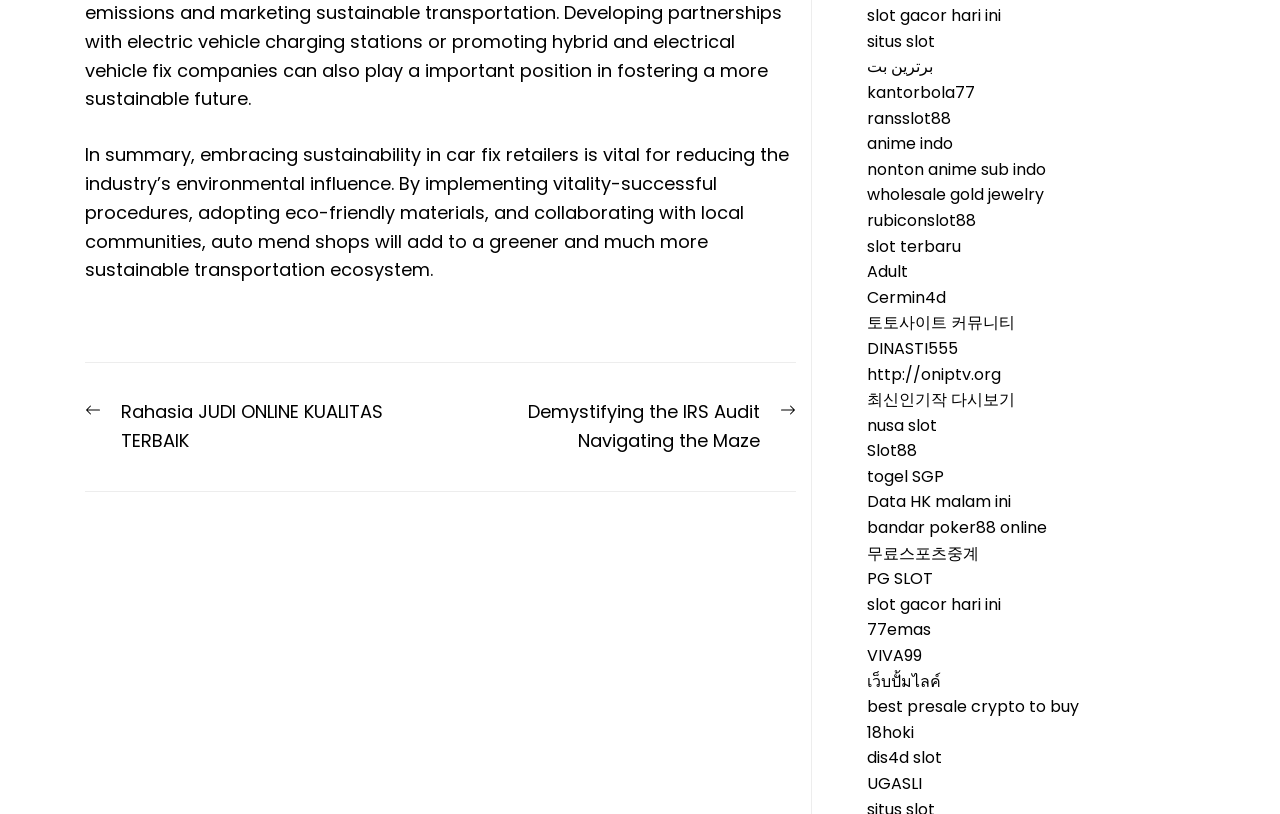Find the bounding box of the web element that fits this description: "برترین بت".

[0.677, 0.068, 0.729, 0.096]